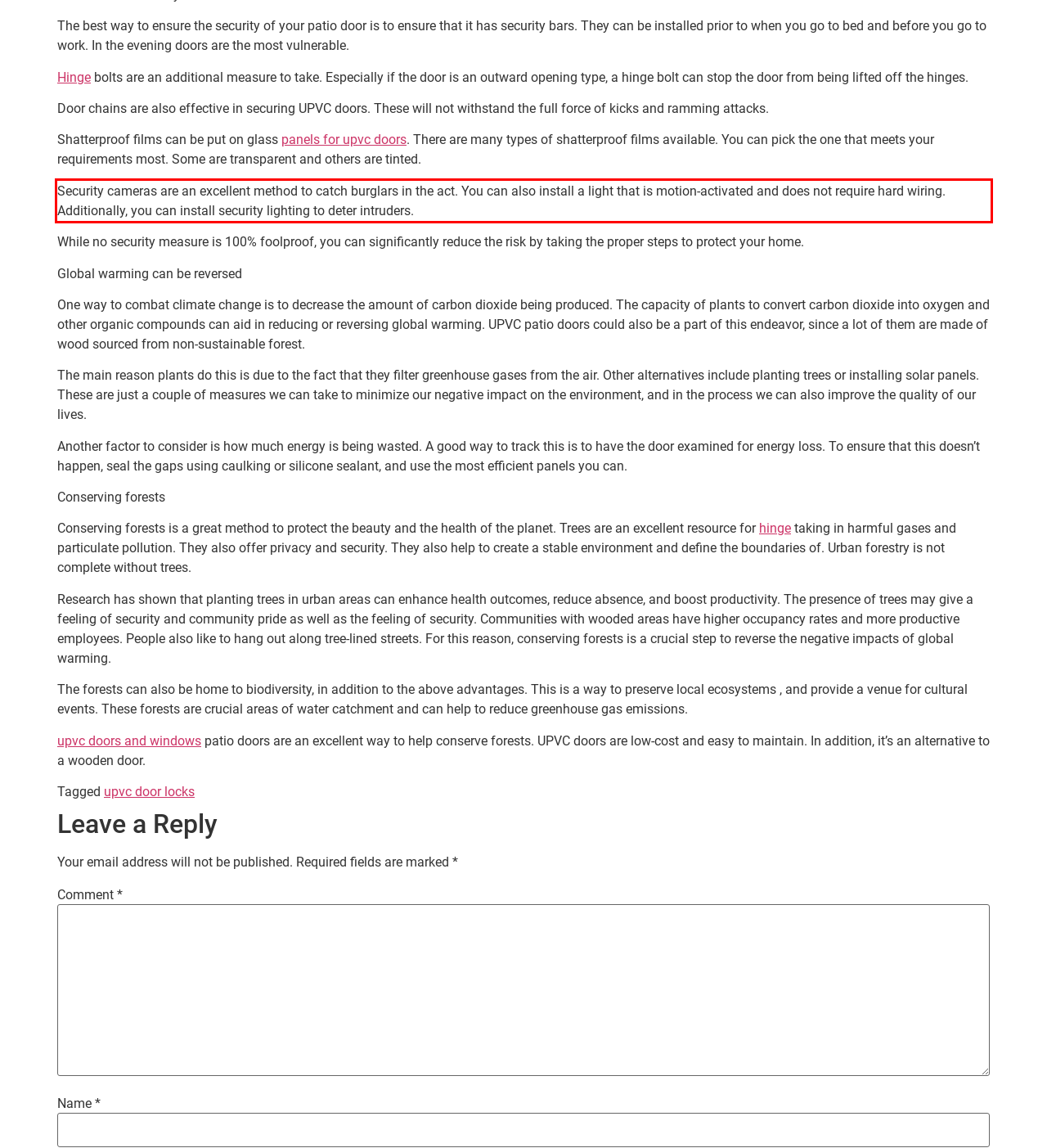You are provided with a screenshot of a webpage that includes a red bounding box. Extract and generate the text content found within the red bounding box.

Security cameras are an excellent method to catch burglars in the act. You can also install a light that is motion-activated and does not require hard wiring. Additionally, you can install security lighting to deter intruders.